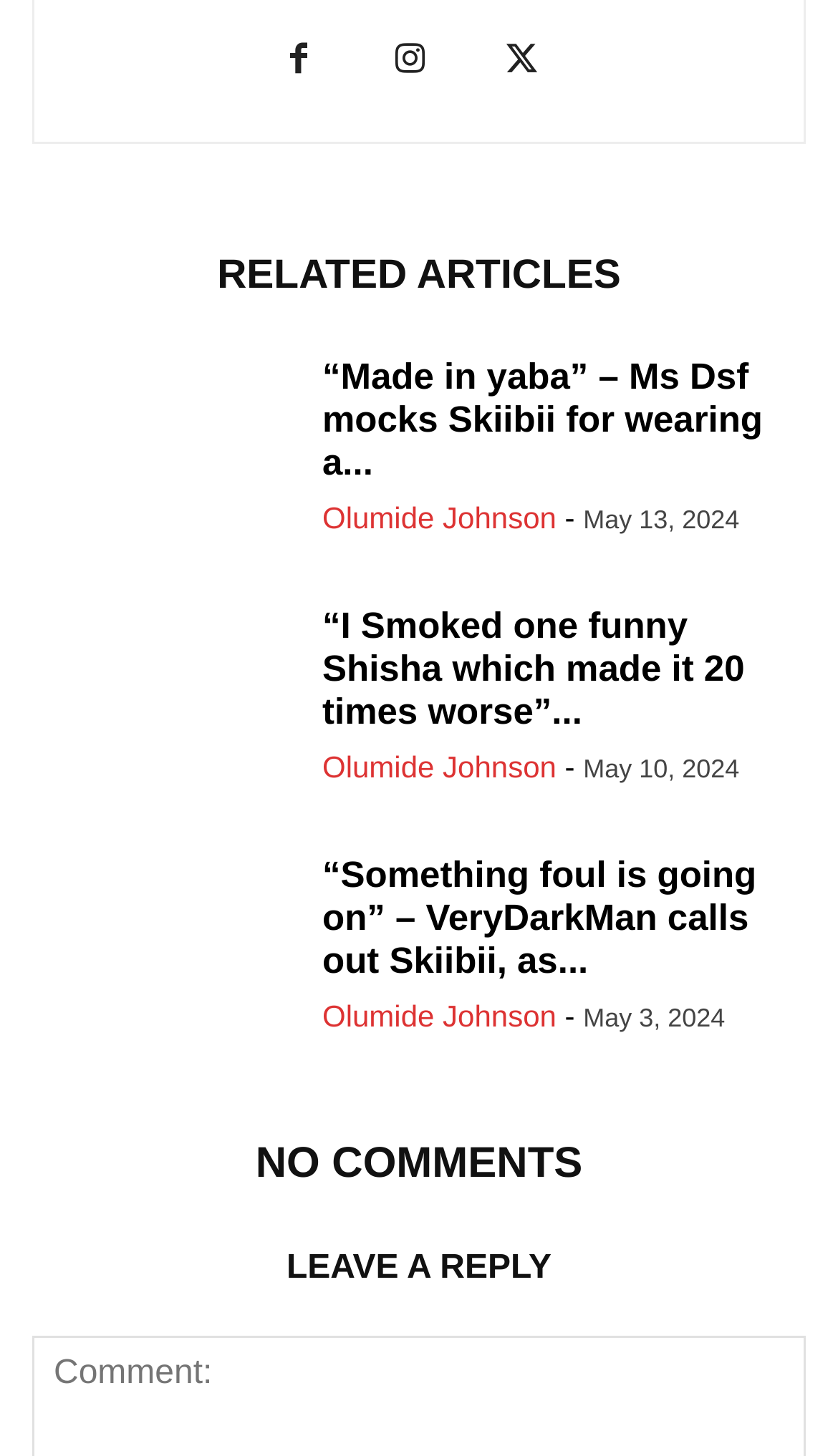Please determine the bounding box coordinates for the element that should be clicked to follow these instructions: "Click the CONTACT link".

None